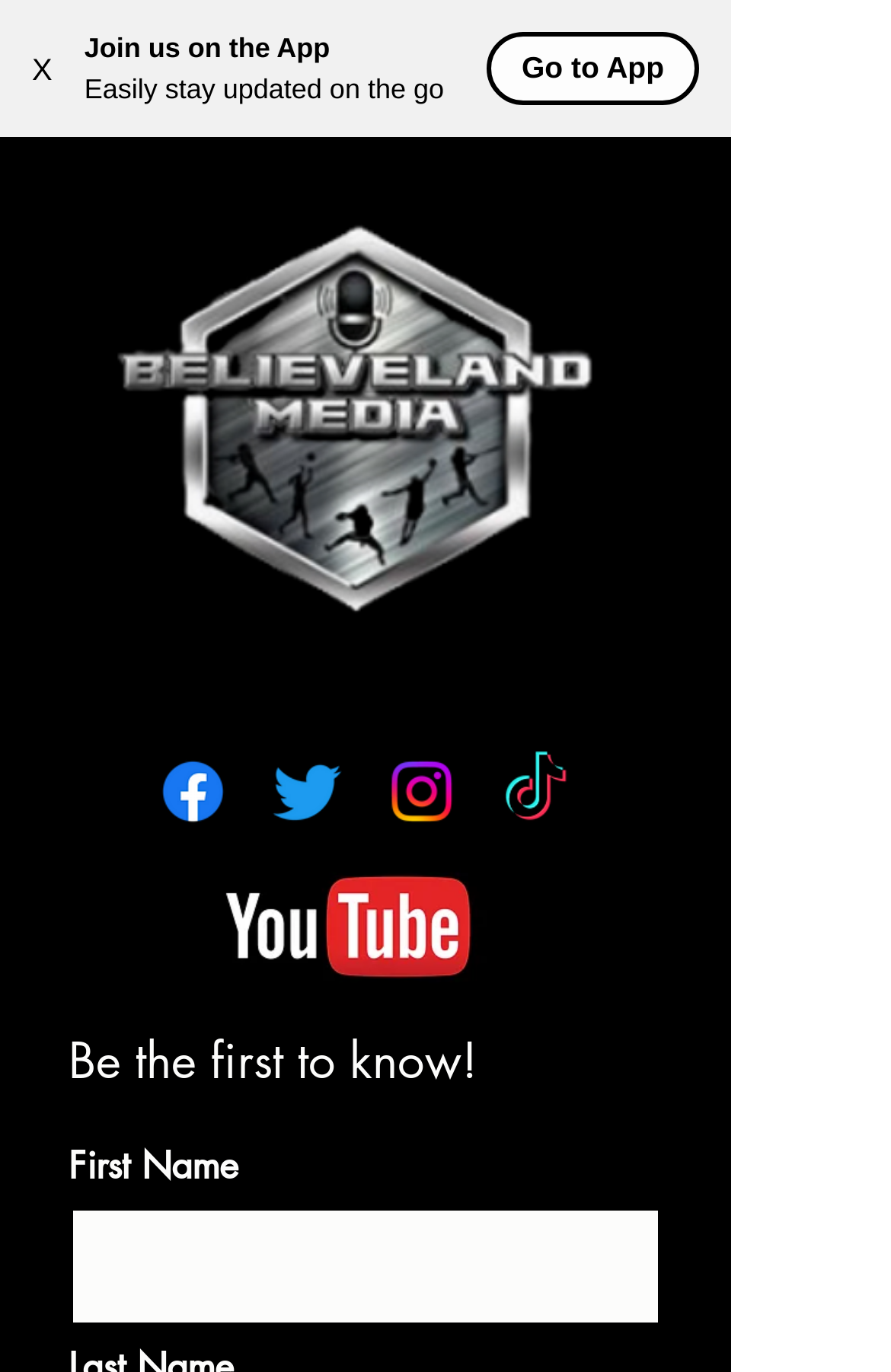Locate the bounding box coordinates of the UI element described by: "aria-label="Facebook"". Provide the coordinates as four float numbers between 0 and 1, formatted as [left, top, right, bottom].

[0.172, 0.548, 0.262, 0.606]